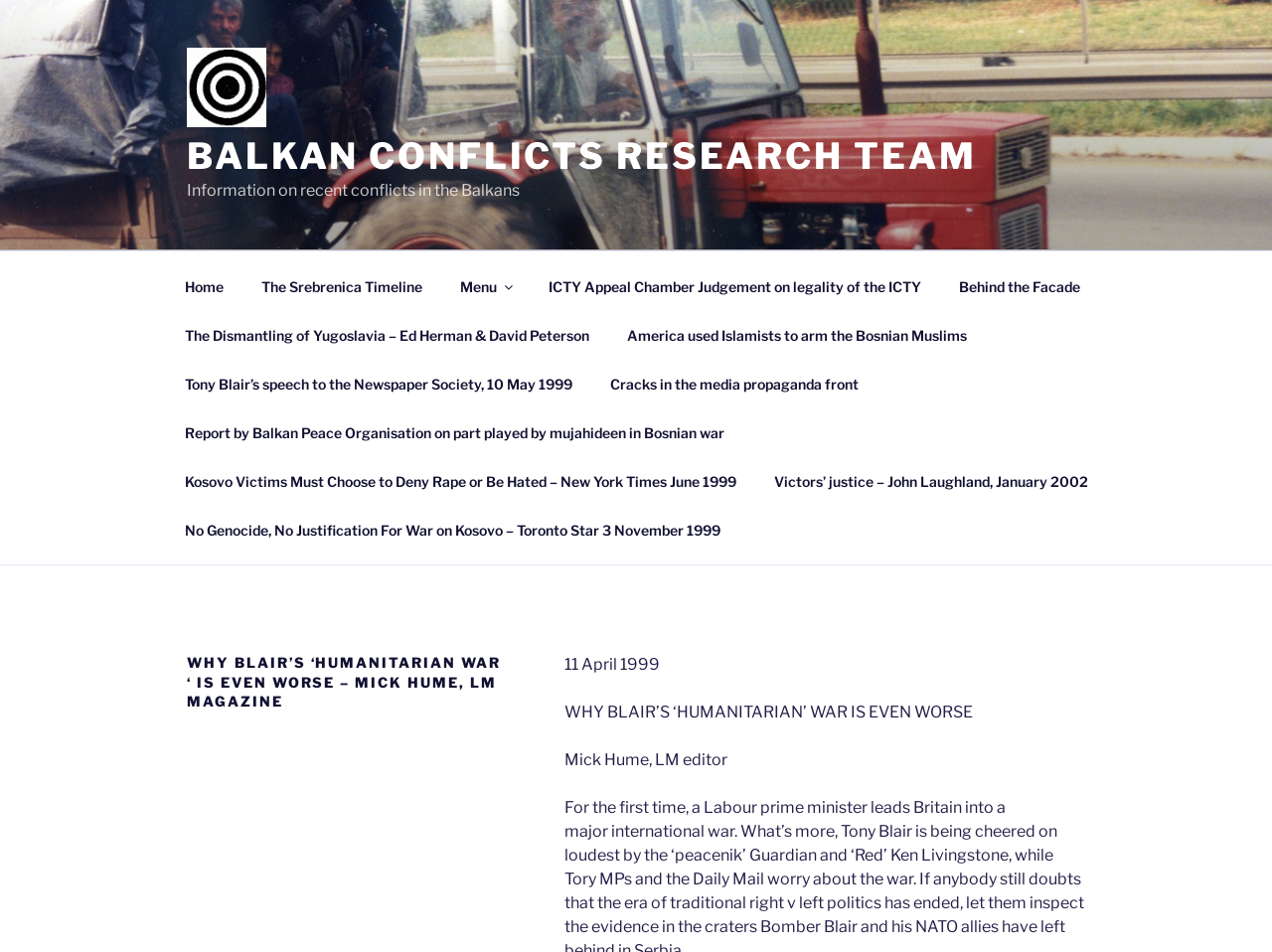What is the name of the research team? Look at the image and give a one-word or short phrase answer.

Balkan Conflicts Research Team